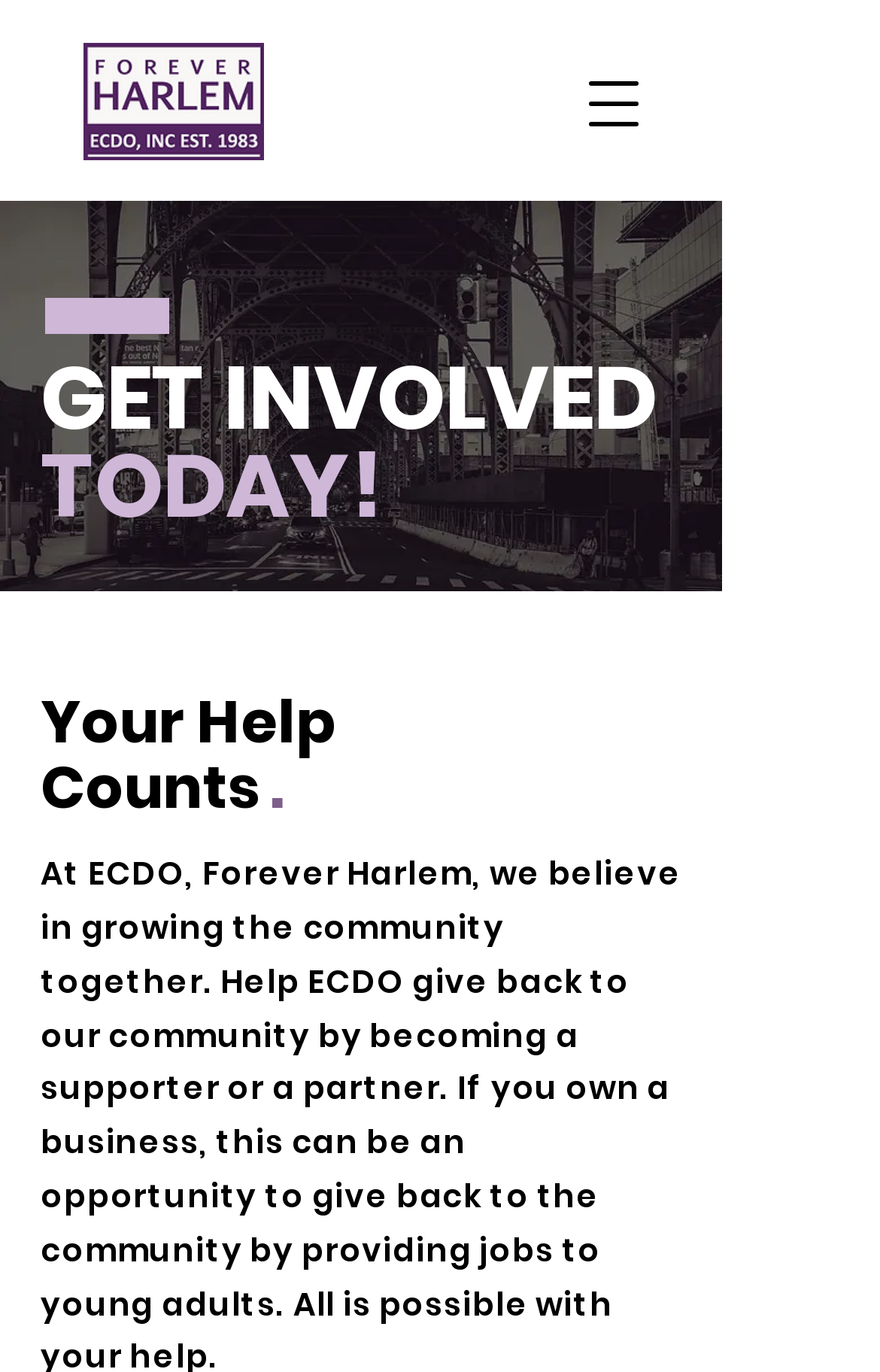Determine the primary headline of the webpage.

GET INVOLVED
TODAY!